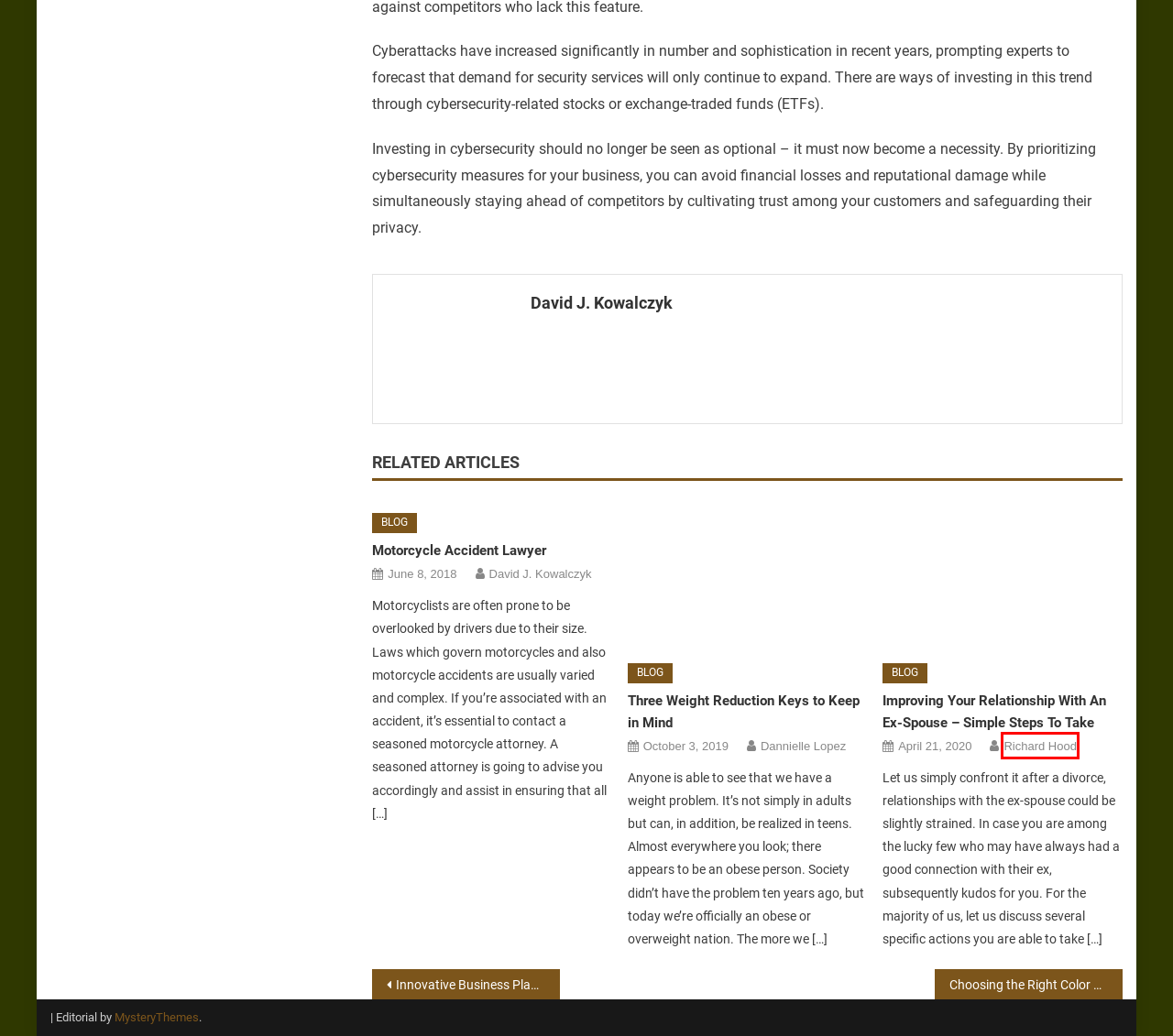Given a screenshot of a webpage with a red rectangle bounding box around a UI element, select the best matching webpage description for the new webpage that appears after clicking the highlighted element. The candidate descriptions are:
A. Choosing the Right Color Scheme for Your Website Design - Agriculture Alliance
B. Richard Hood, Author at Agriculture Alliance
C. Mystery Themes- Free and Premium WordPress Themes
D. Improving Your Relationship With An Ex-Spouse - Simple Steps To Take - Agriculture Alliance
E. Three Weight Reduction Keys to Keep in Mind - Agriculture Alliance
F. Innovative Business Plans To Stand Out in the Market - Agriculture Alliance
G. Motorcycle Accident Lawyer - Agriculture Alliance
H. Dannielle Lopez, Author at Agriculture Alliance

B